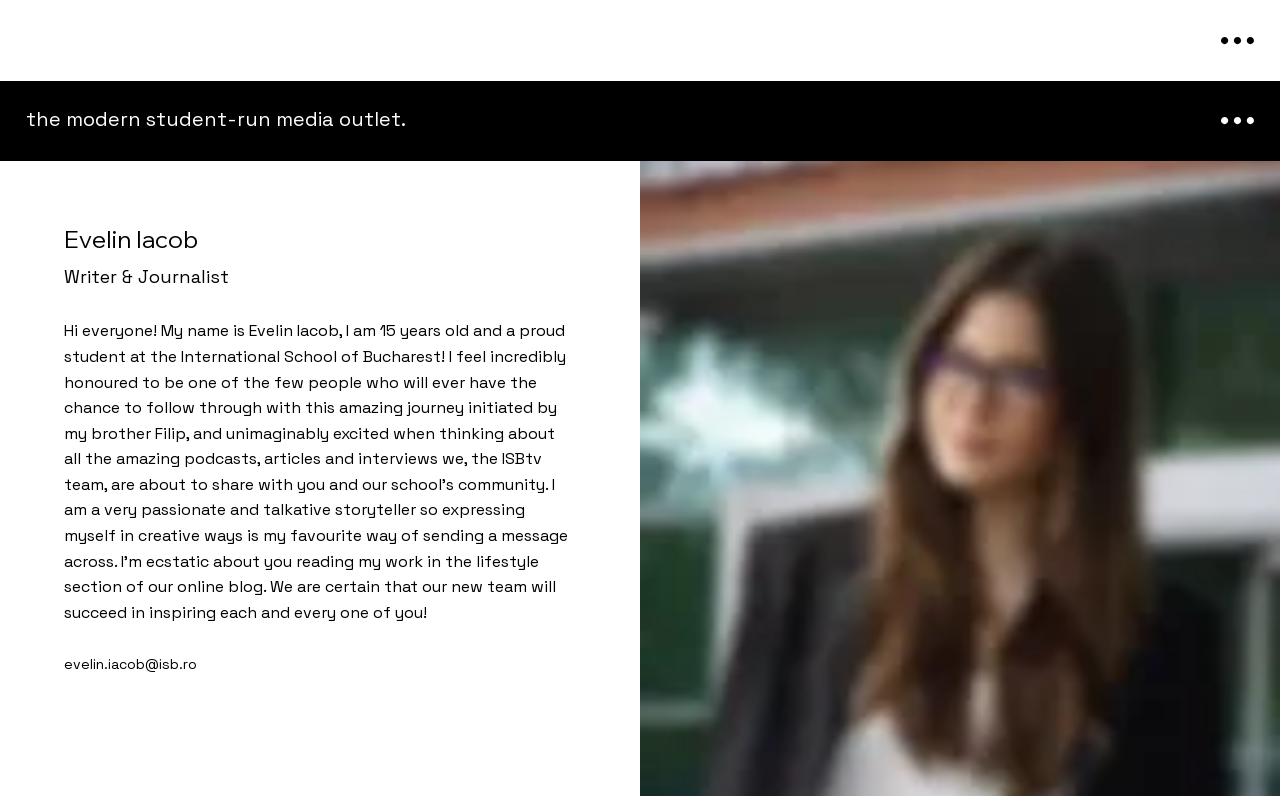What is the purpose of the button with the text 'Open Site Navigation'?
We need a detailed and meticulous answer to the question.

I found two button elements with the content 'Open Site Navigation' which suggests that they are used to open the site navigation, likely to reveal a menu or other navigation options.